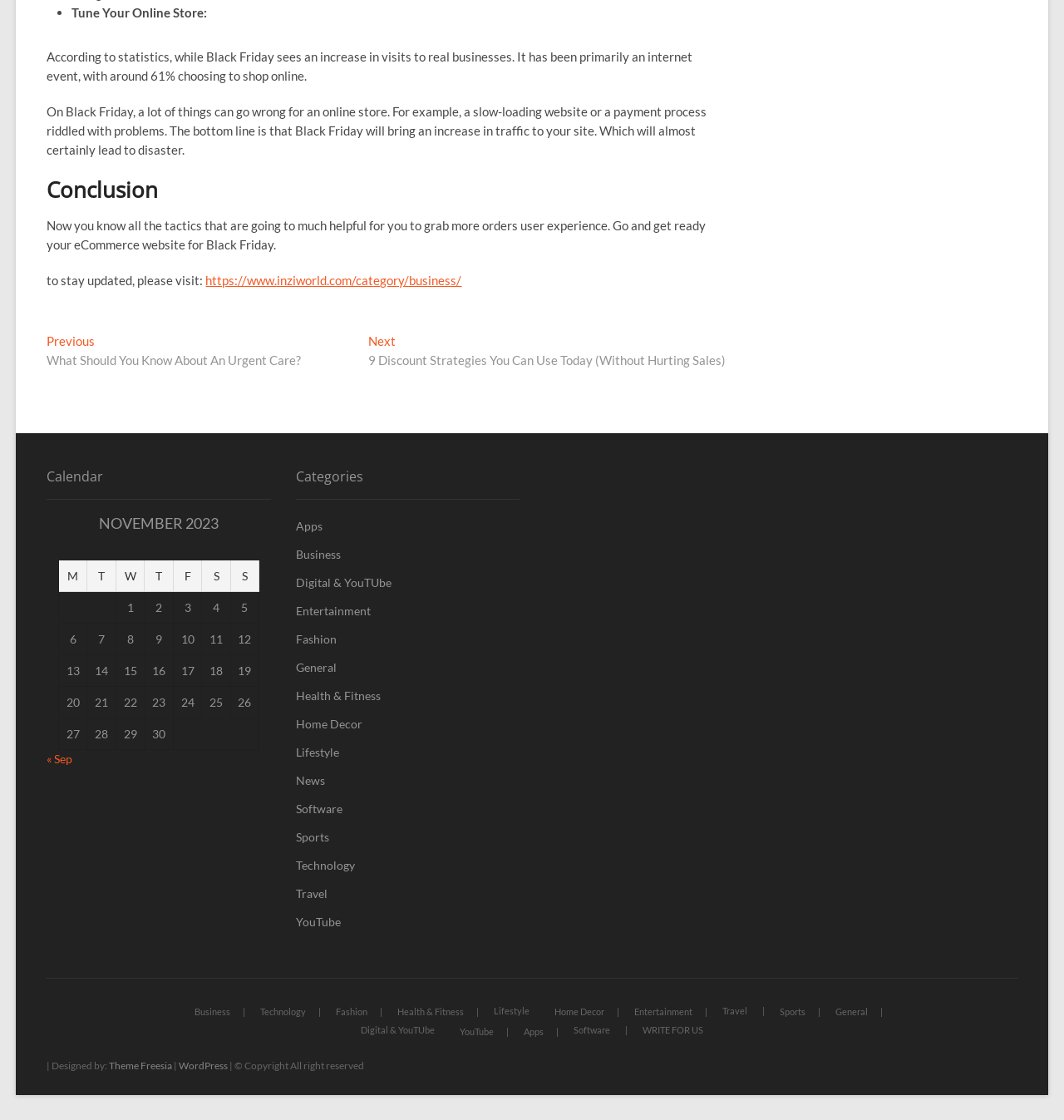Utilize the details in the image to thoroughly answer the following question: What is the purpose of the calendar?

The calendar is used to display the dates of November 2023, which is evident from the table structure and the dates listed in the grid cells.